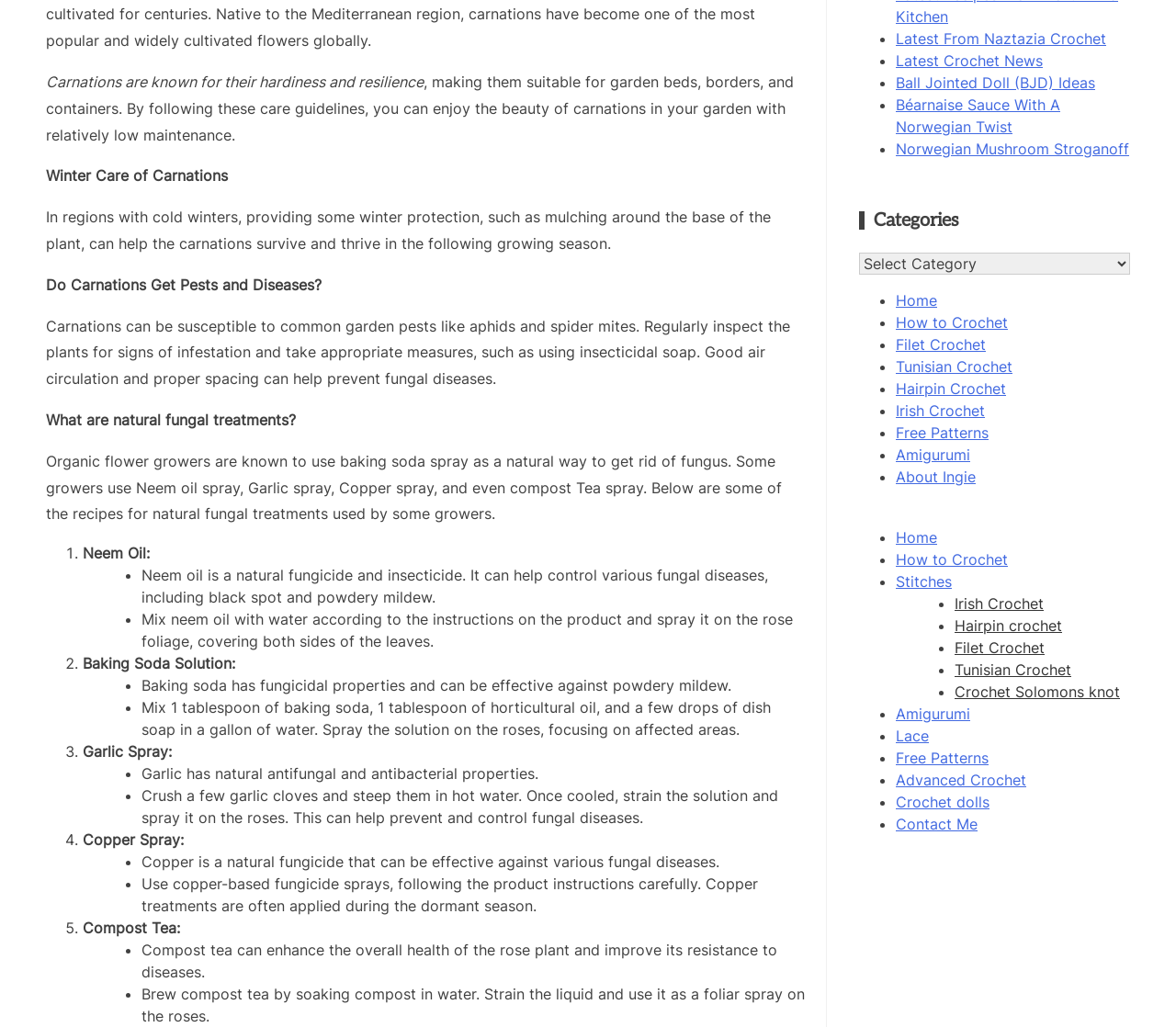Please give a succinct answer to the question in one word or phrase:
What is the purpose of mulching around the base of carnation plants?

To help them survive and thrive